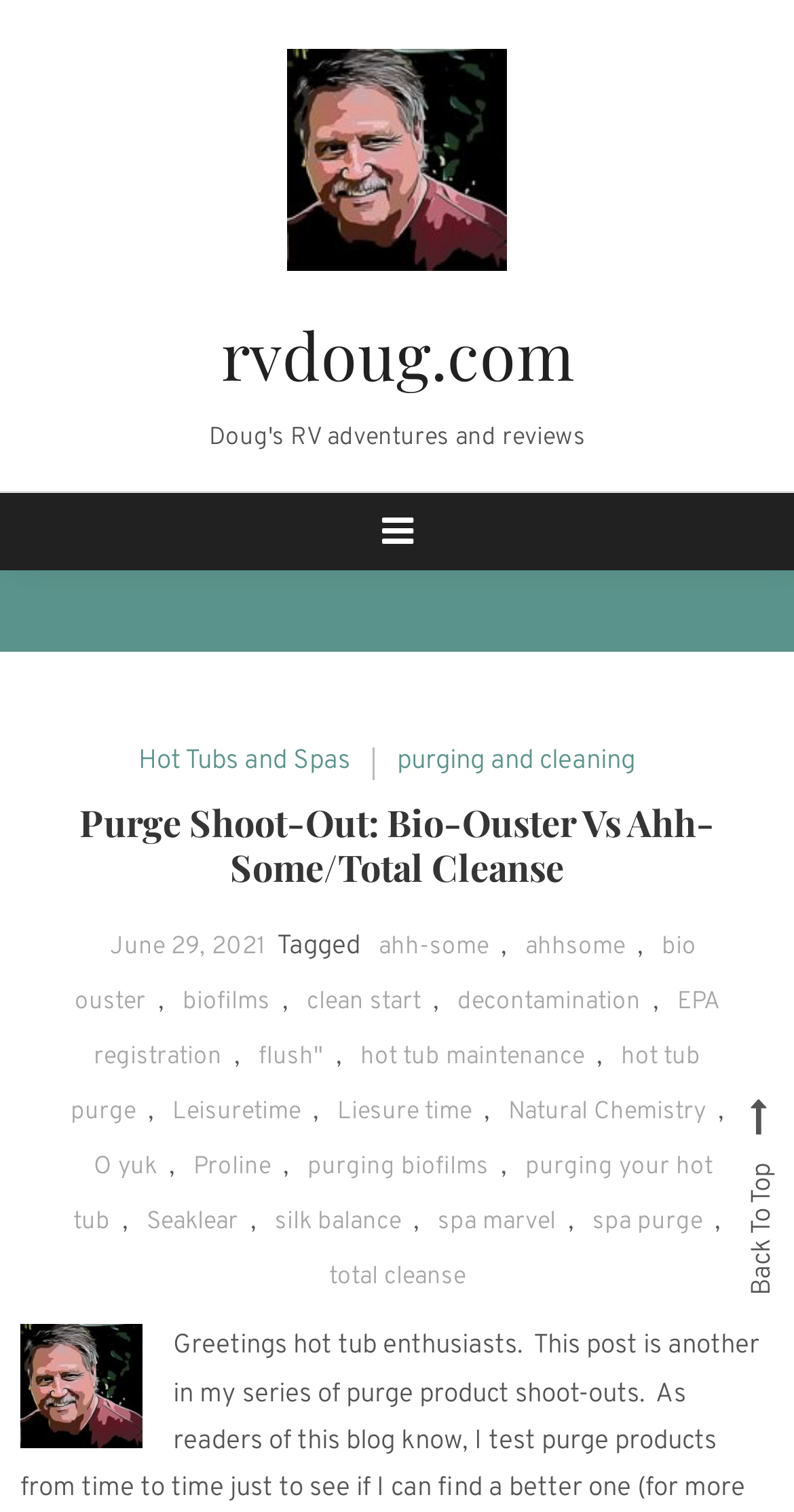Please specify the bounding box coordinates in the format (top-left x, top-left y, bottom-right x, bottom-right y), with values ranging from 0 to 1. Identify the bounding box for the UI component described as follows: parent_node: rvdoug.com

[0.31, 0.094, 0.69, 0.119]